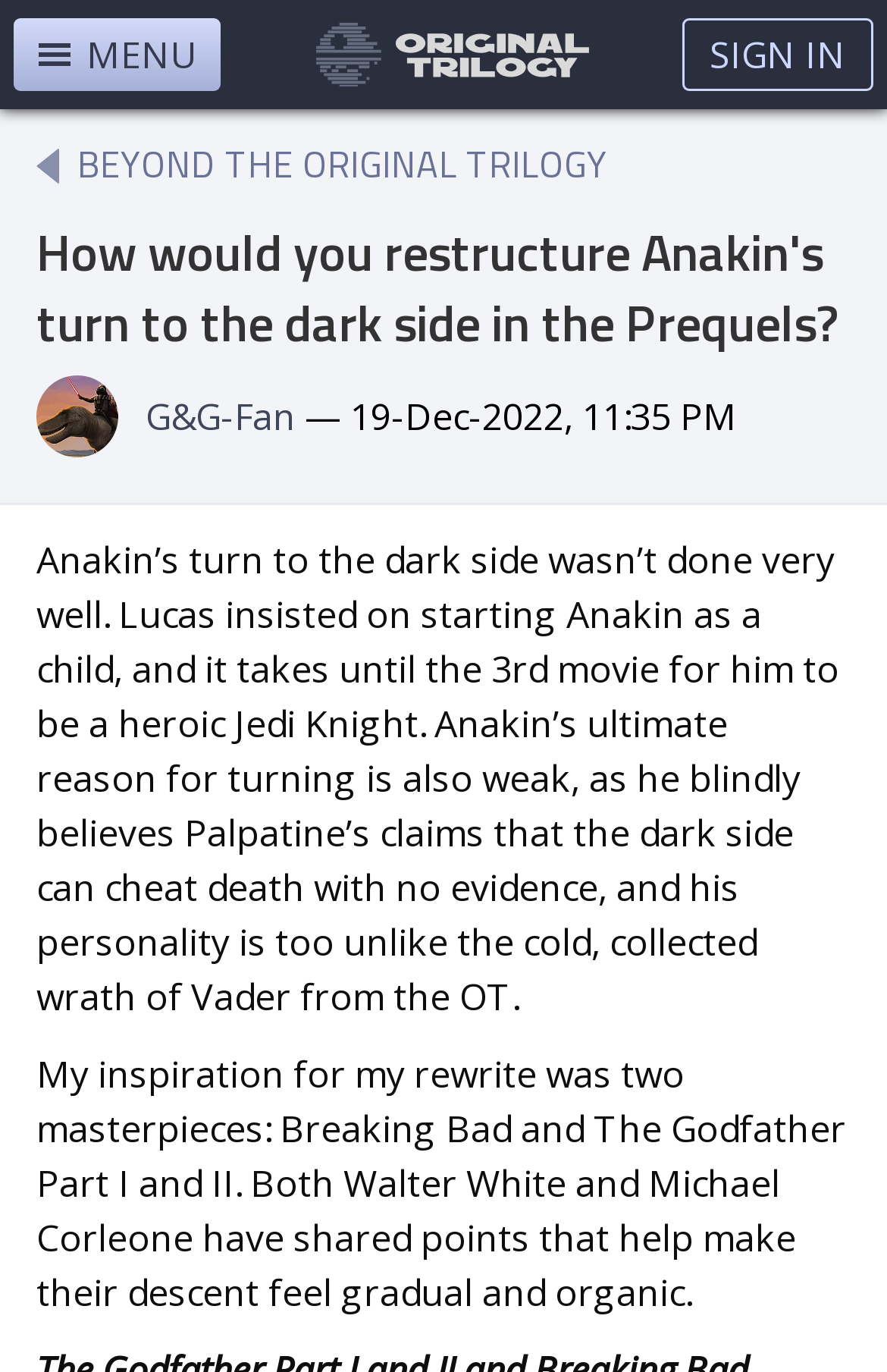Provide the bounding box coordinates of the HTML element described as: "G&G-Fan". The bounding box coordinates should be four float numbers between 0 and 1, i.e., [left, top, right, bottom].

[0.164, 0.285, 0.333, 0.321]